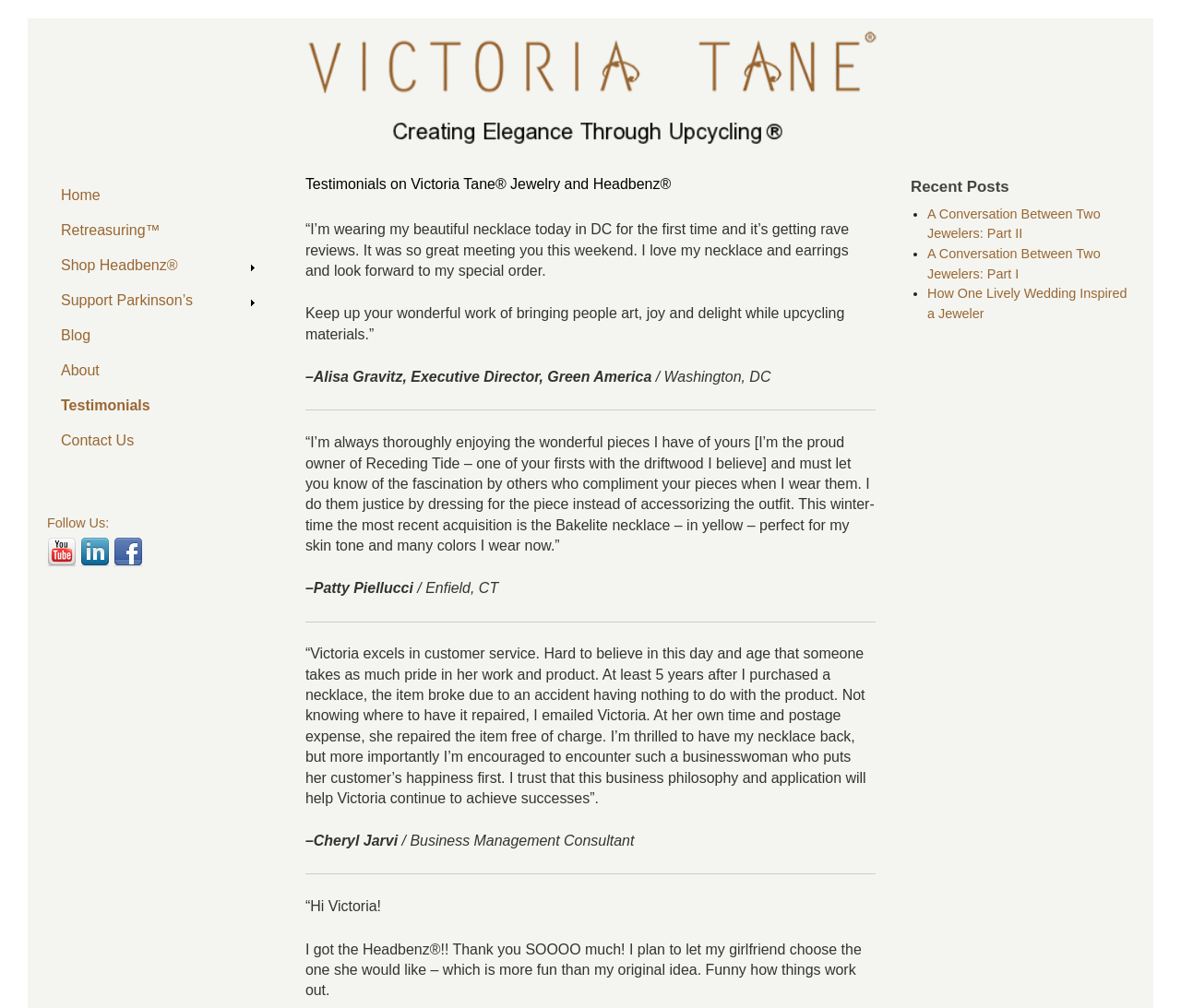Please identify the bounding box coordinates of the area that needs to be clicked to follow this instruction: "Follow Victoria Tane on social media".

[0.04, 0.551, 0.068, 0.565]